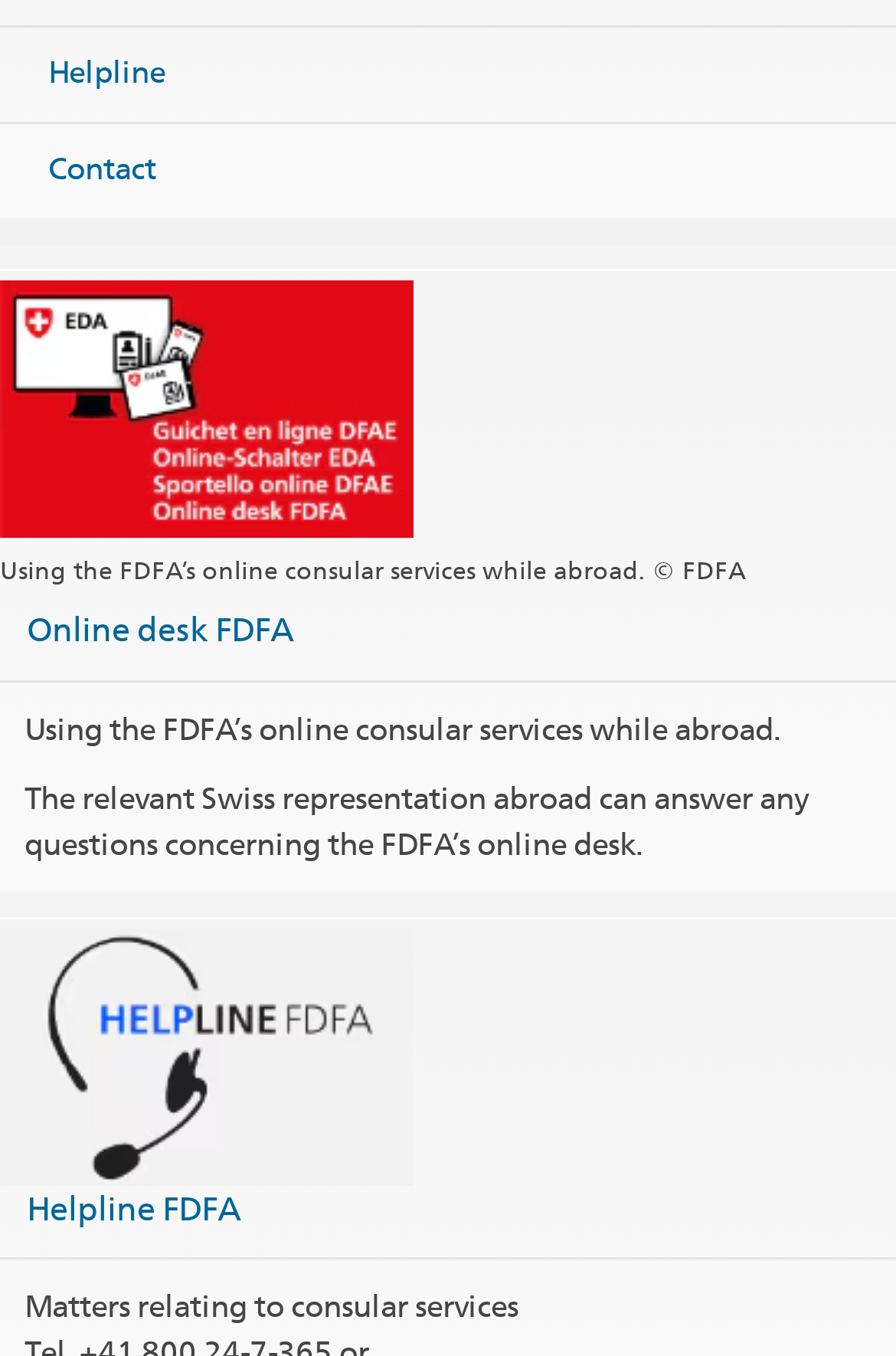Please find the bounding box coordinates of the clickable region needed to complete the following instruction: "Click the 'BLOG' link". The bounding box coordinates must consist of four float numbers between 0 and 1, i.e., [left, top, right, bottom].

None